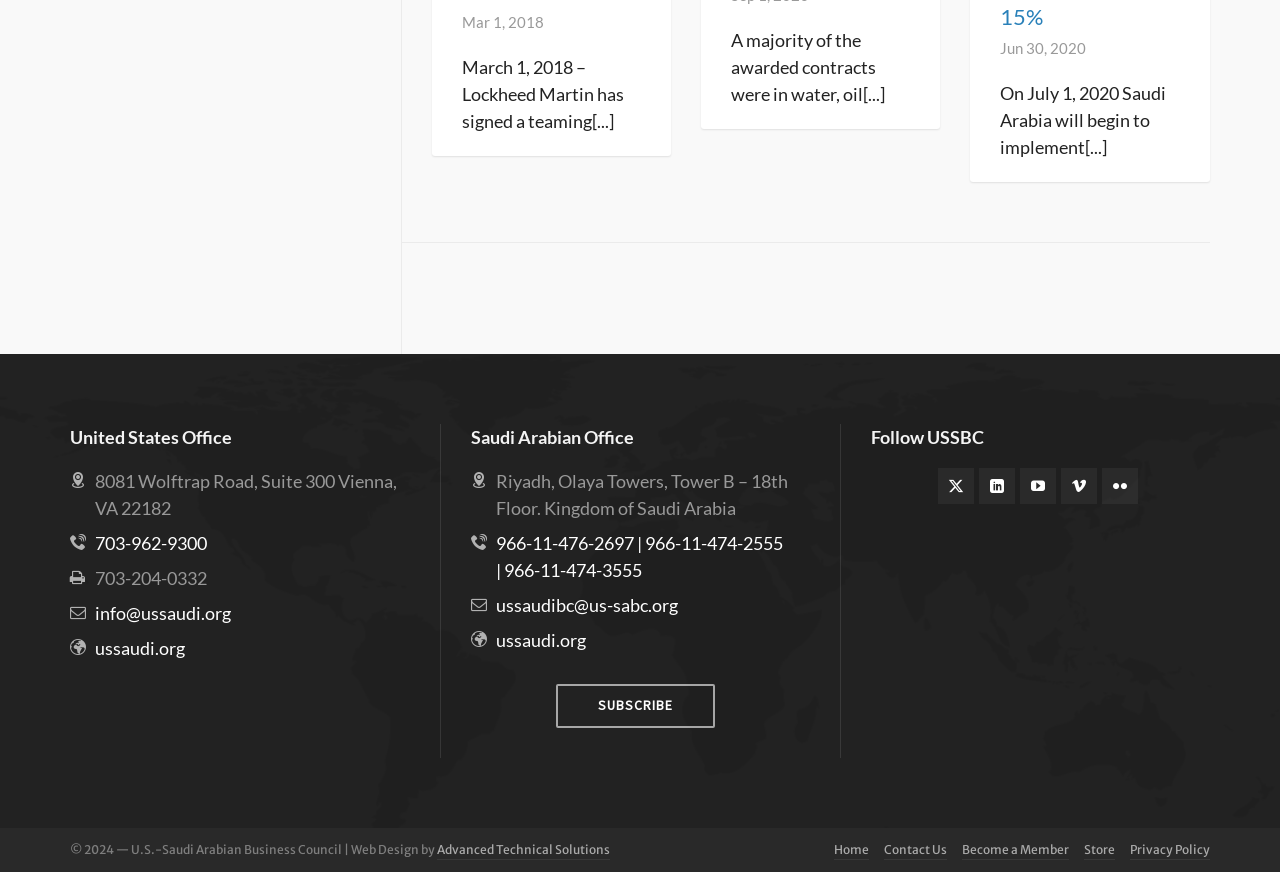Determine the bounding box coordinates of the section I need to click to execute the following instruction: "Learn more about soliphant.com". Provide the coordinates as four float numbers between 0 and 1, i.e., [left, top, right, bottom].

None